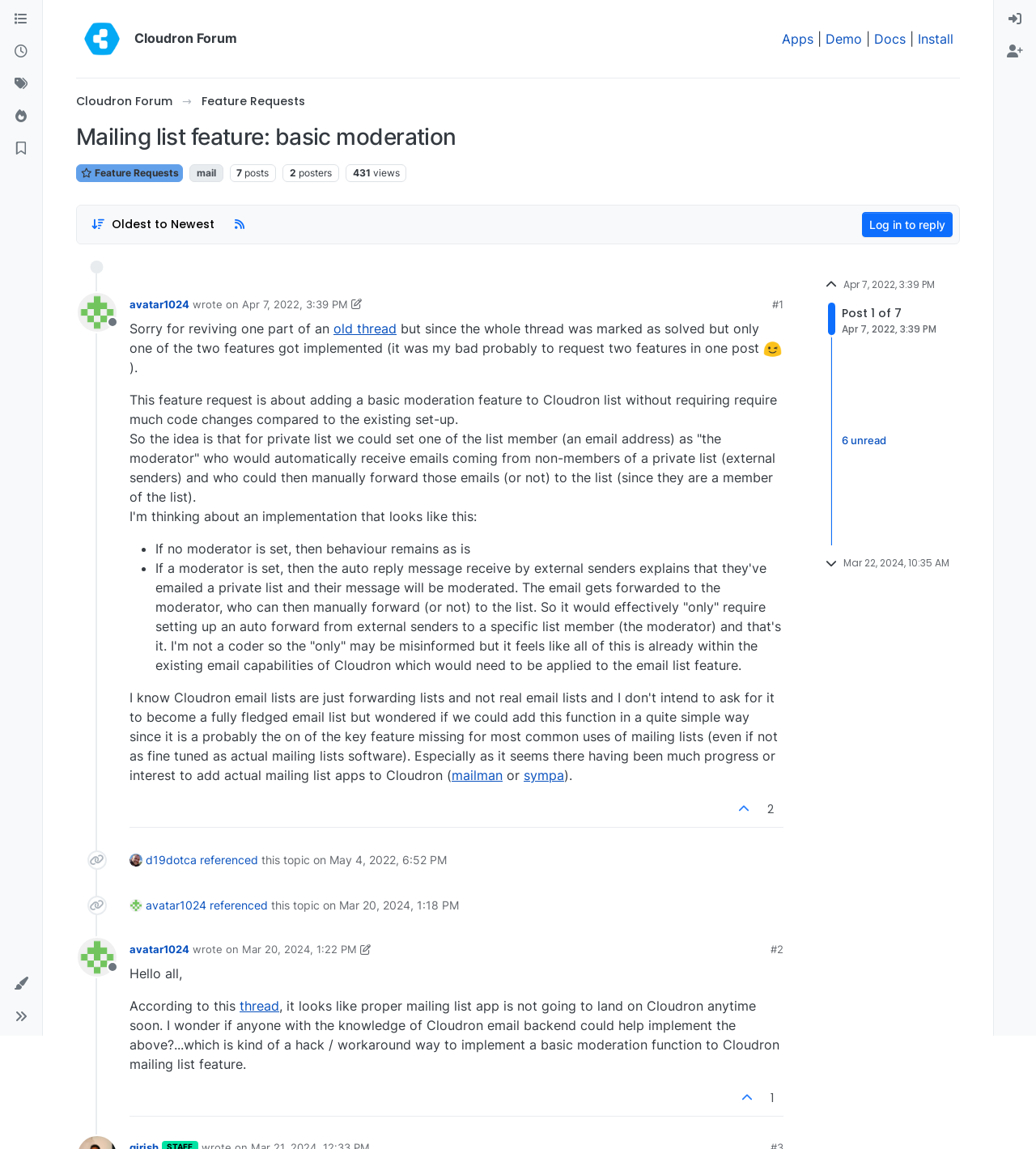What is the name of the forum?
Deliver a detailed and extensive answer to the question.

I determined the answer by looking at the heading element with the text 'Cloudron Forum' which is located at the top of the webpage, indicating that it is the name of the forum.